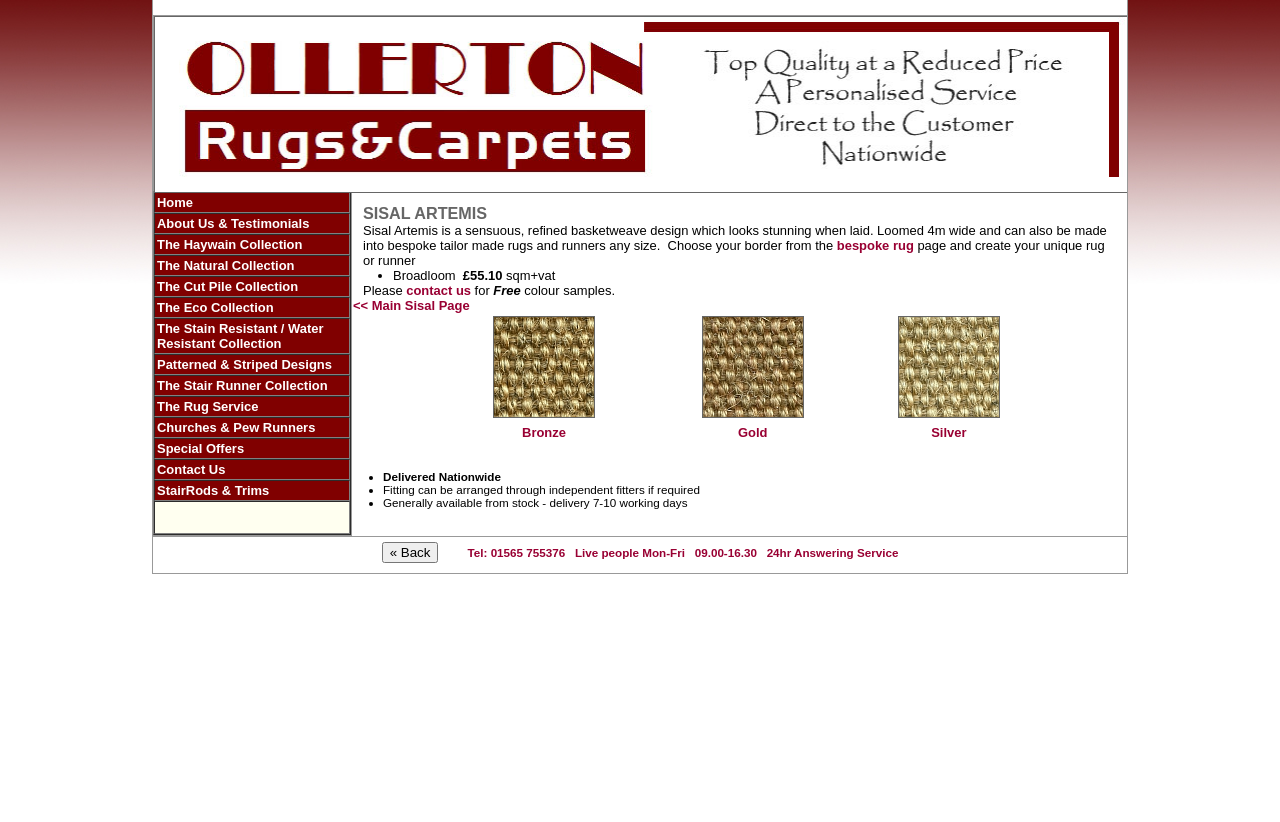Find the bounding box coordinates of the element to click in order to complete the given instruction: "Call 01293 775248."

None